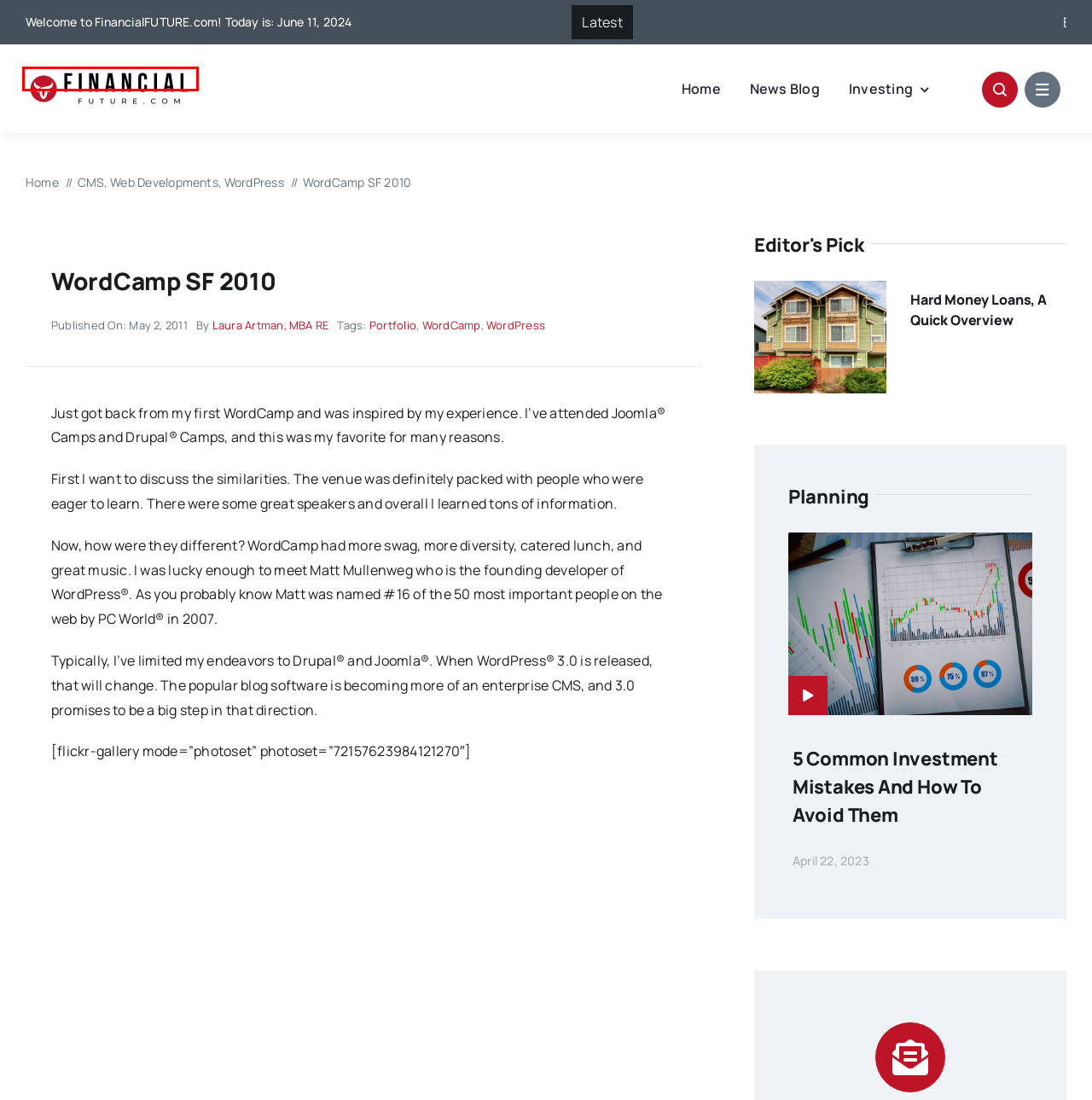You have been given a screenshot of a webpage, where a red bounding box surrounds a UI element. Identify the best matching webpage description for the page that loads after the element in the bounding box is clicked. Options include:
A. WordCamp – FinancialFuture.com
B. Laura Artman, MBA RE – FinancialFuture.com
C. Web Developments – FinancialFuture.com
D. FinancialFuture.com – Financial Planning and Investment Blog
E. News Blog – FinancialFuture.com
F. Portfolio – FinancialFuture.com
G. 5 Common Investment Mistakes and How to Avoid Them – FinancialFuture.com
H. Hard Money Loans, a quick overview – FinancialFuture.com

D